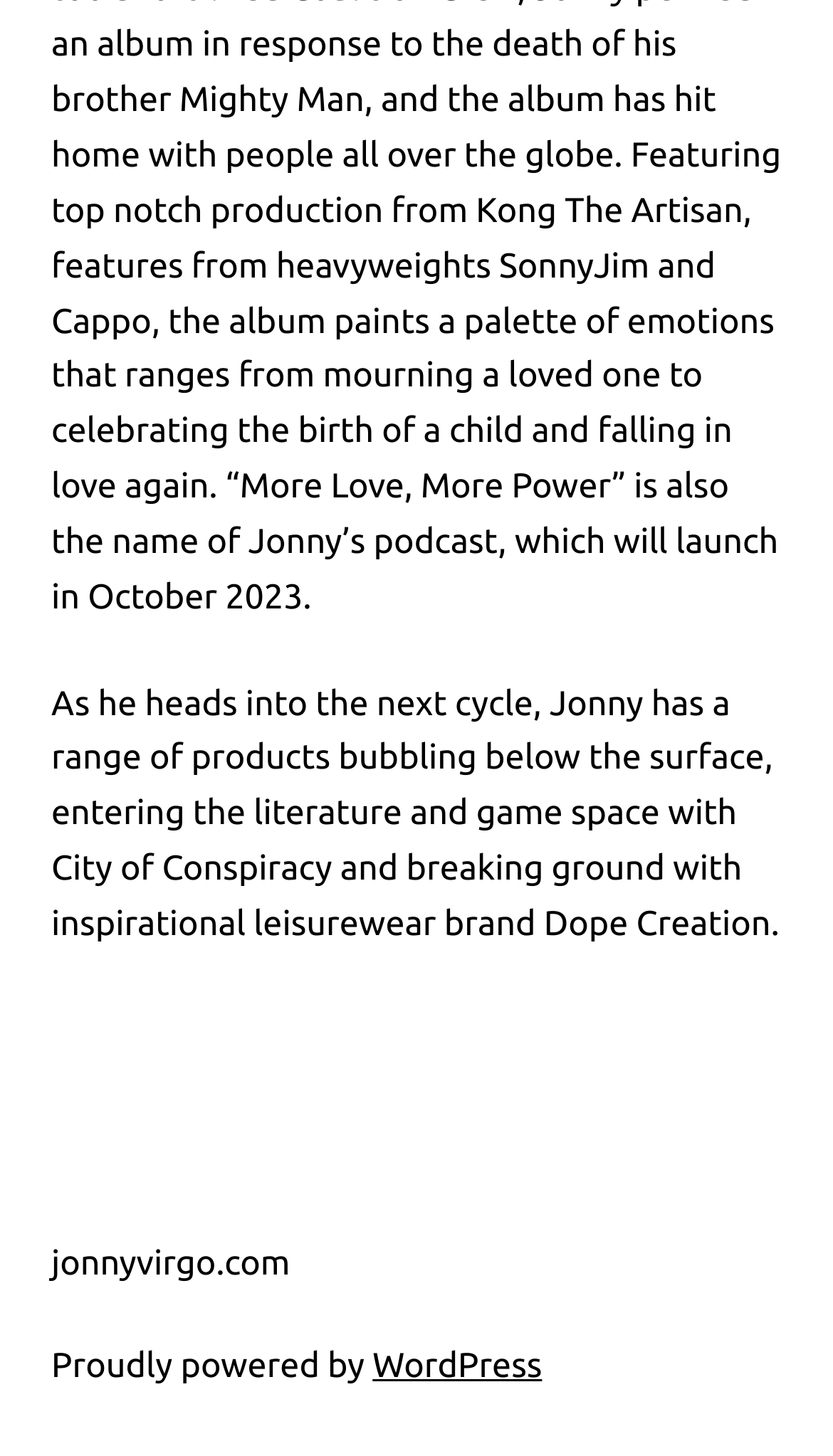Find the UI element described as: "jonnyvirgo.com" and predict its bounding box coordinates. Ensure the coordinates are four float numbers between 0 and 1, [left, top, right, bottom].

[0.062, 0.855, 0.348, 0.881]